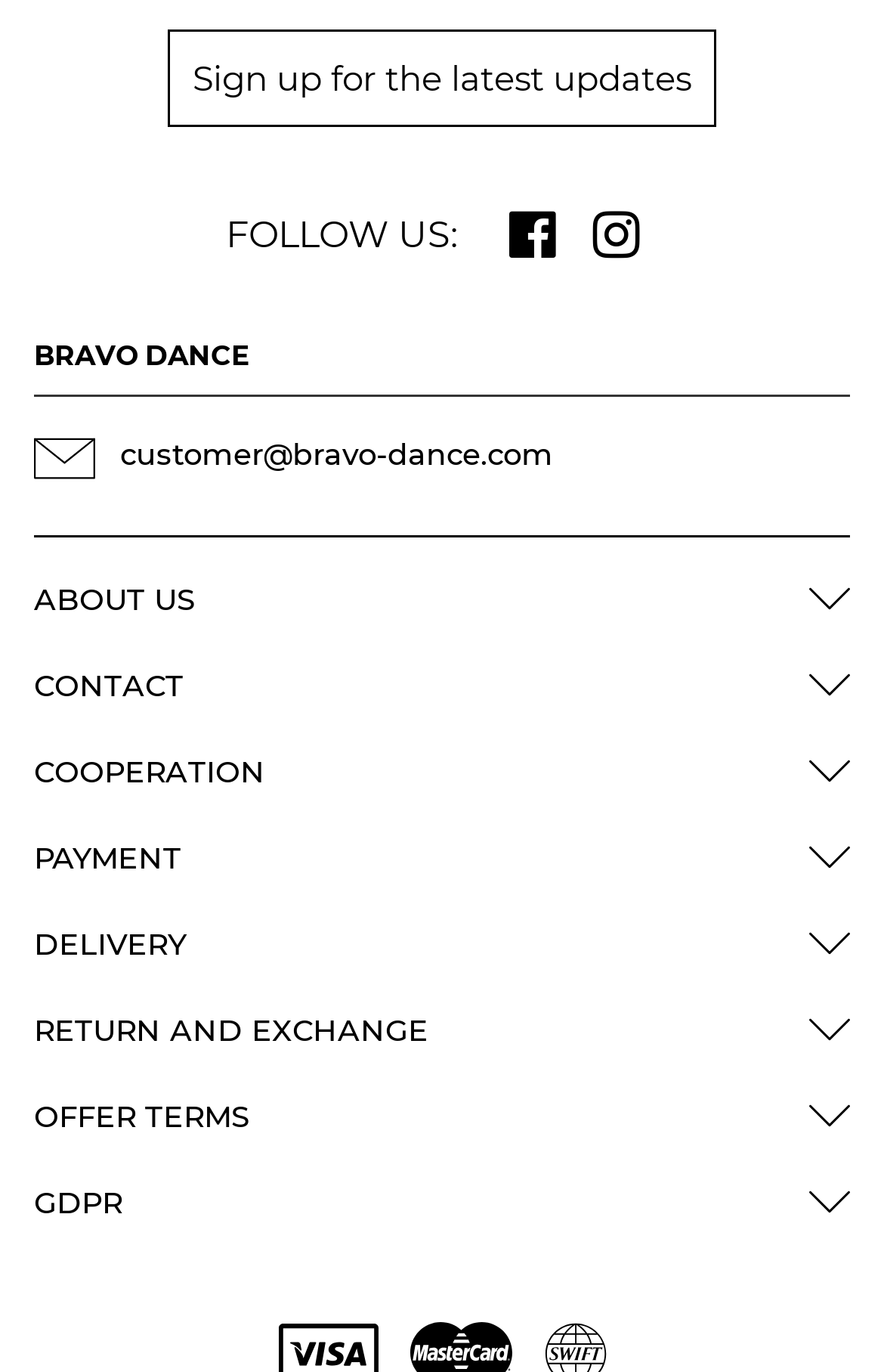Please identify the bounding box coordinates of the region to click in order to complete the task: "Check the cooperation page". The coordinates must be four float numbers between 0 and 1, specified as [left, top, right, bottom].

[0.038, 0.538, 0.962, 0.587]